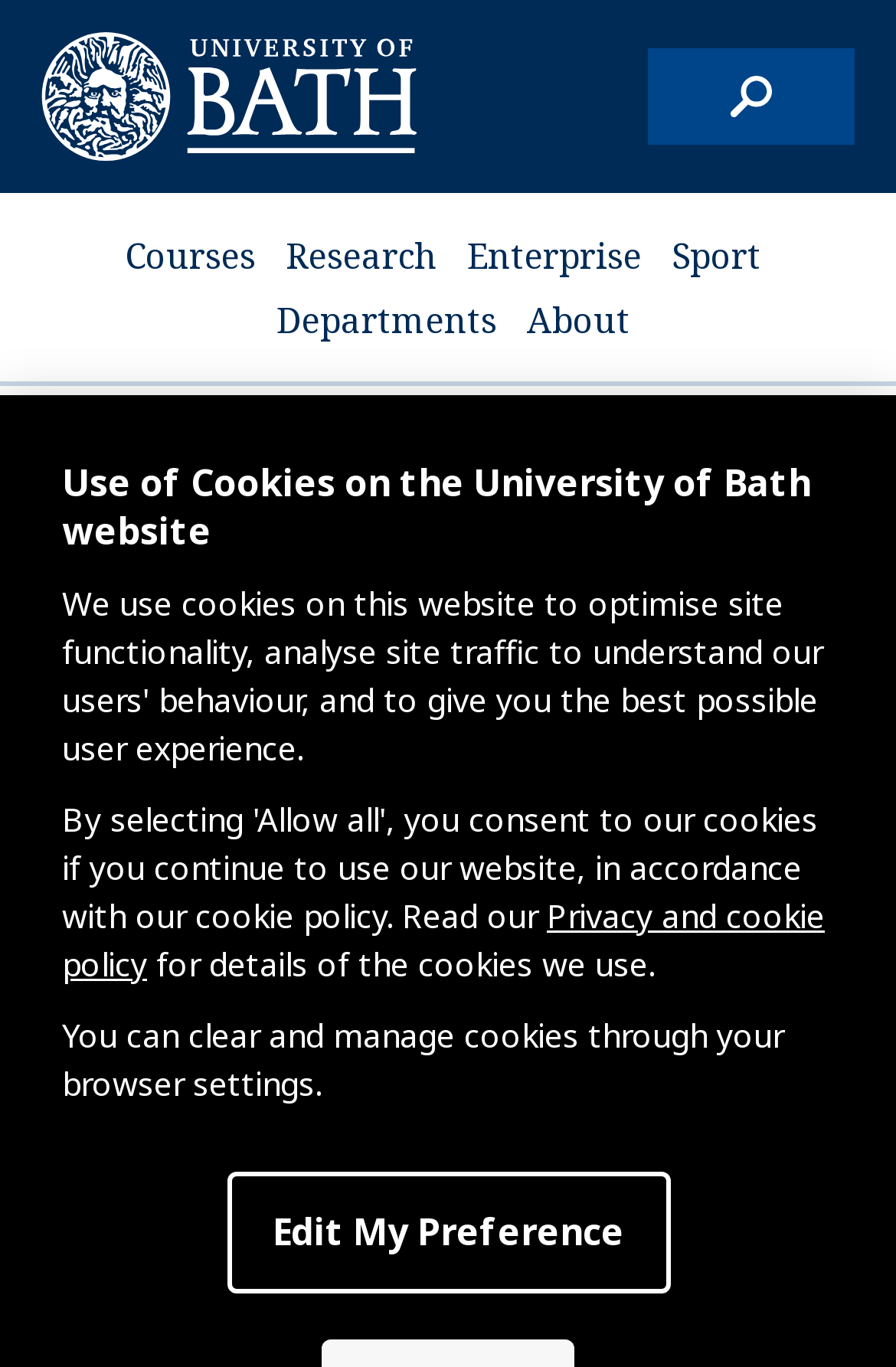Kindly determine the bounding box coordinates of the area that needs to be clicked to fulfill this instruction: "search".

[0.723, 0.035, 0.954, 0.106]